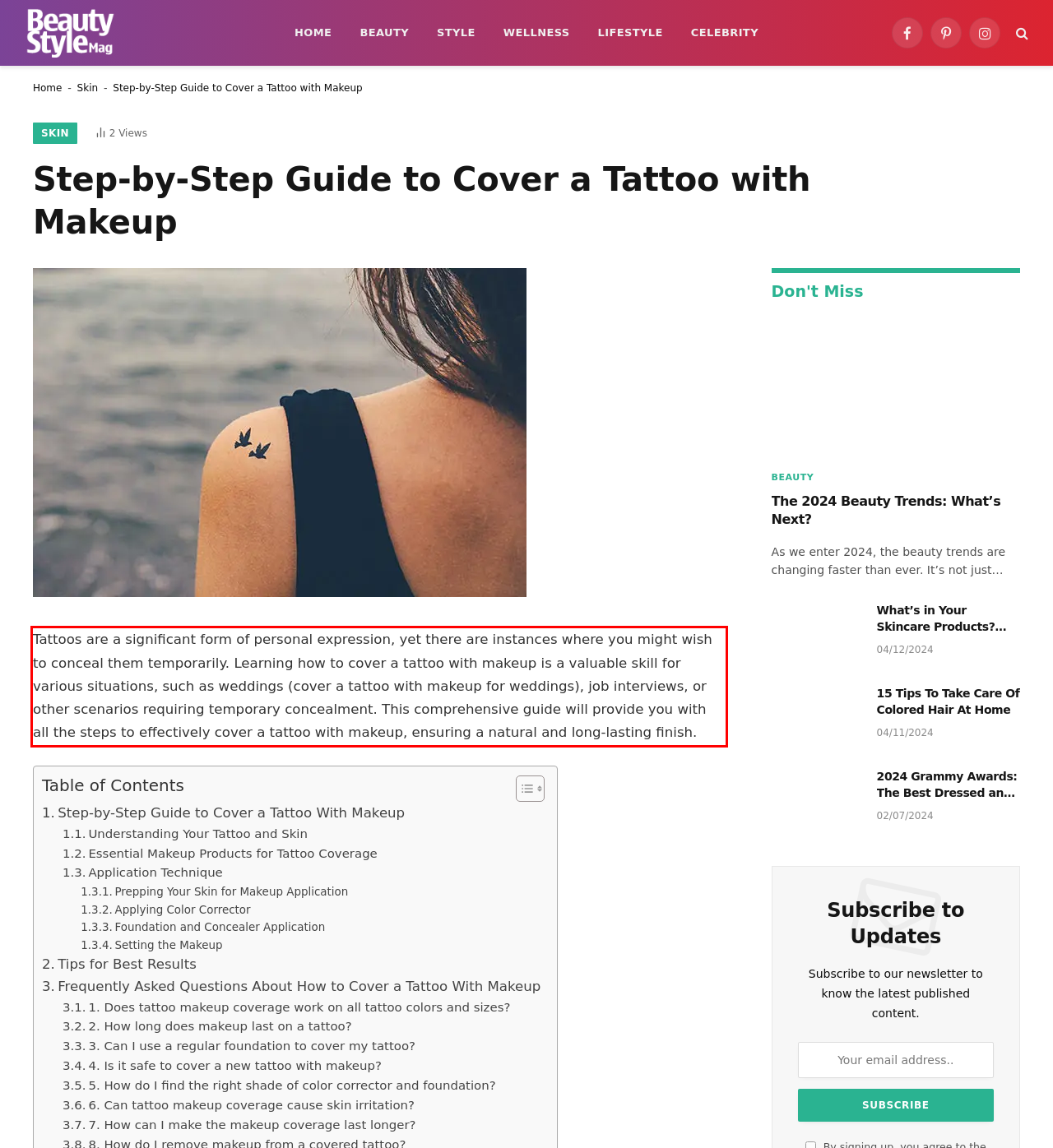Using the provided screenshot, read and generate the text content within the red-bordered area.

Tattoos are a significant form of personal expression, yet there are instances where you might wish to conceal them temporarily. Learning how to cover a tattoo with makeup is a valuable skill for various situations, such as weddings (cover a tattoo with makeup for weddings), job interviews, or other scenarios requiring temporary concealment. This comprehensive guide will provide you with all the steps to effectively cover a tattoo with makeup, ensuring a natural and long-lasting finish.